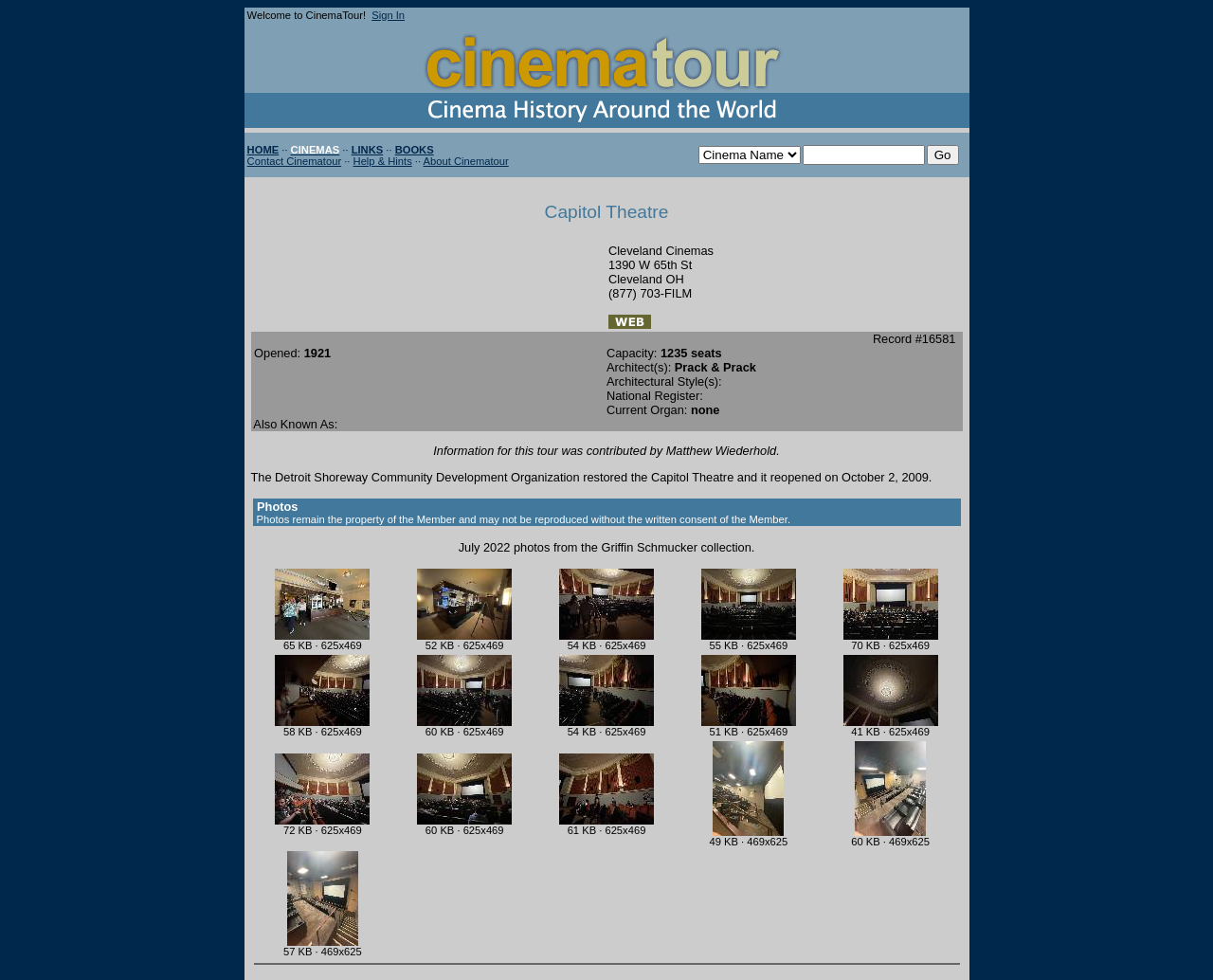Please find the bounding box coordinates of the section that needs to be clicked to achieve this instruction: "Visit the website of Cleveland Cinemas".

[0.502, 0.324, 0.537, 0.339]